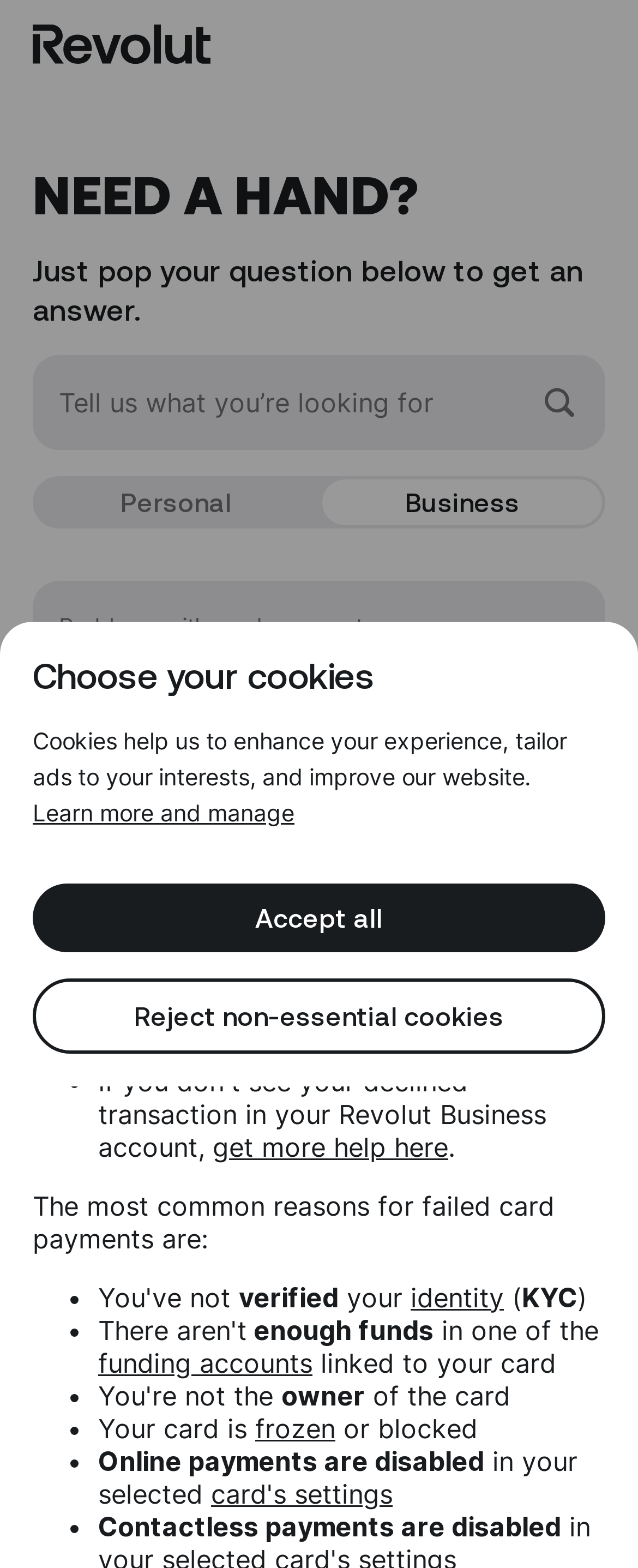Write a detailed summary of the webpage.

The webpage is a support page from Revolut Sweden, focused on helping users with declined card payments. At the top, there is a Revolut logo and a heading that reads "Need a hand?" followed by a brief instruction to ask a question below to get an answer. Below this, there is a search box and a tab list with two tabs, "Personal" and "Business", with the "Business" tab selected.

The main content of the page is a section titled "Why has my card payment been declined?" which provides information on how to find the reason for the declined transaction and what to do to make the next transaction successful. This section includes a list of common reasons for failed card payments, such as unverified identity, insufficient funds, and disabled online payments.

There are several links and buttons throughout the page, including a "Problems with card payments" button, a "get more help here" link, and links to "identity", "funding accounts", and "card's settings". Additionally, there is a dialog box at the bottom of the page titled "Choose your cookies" which provides information about cookies and allows users to manage their cookie preferences.